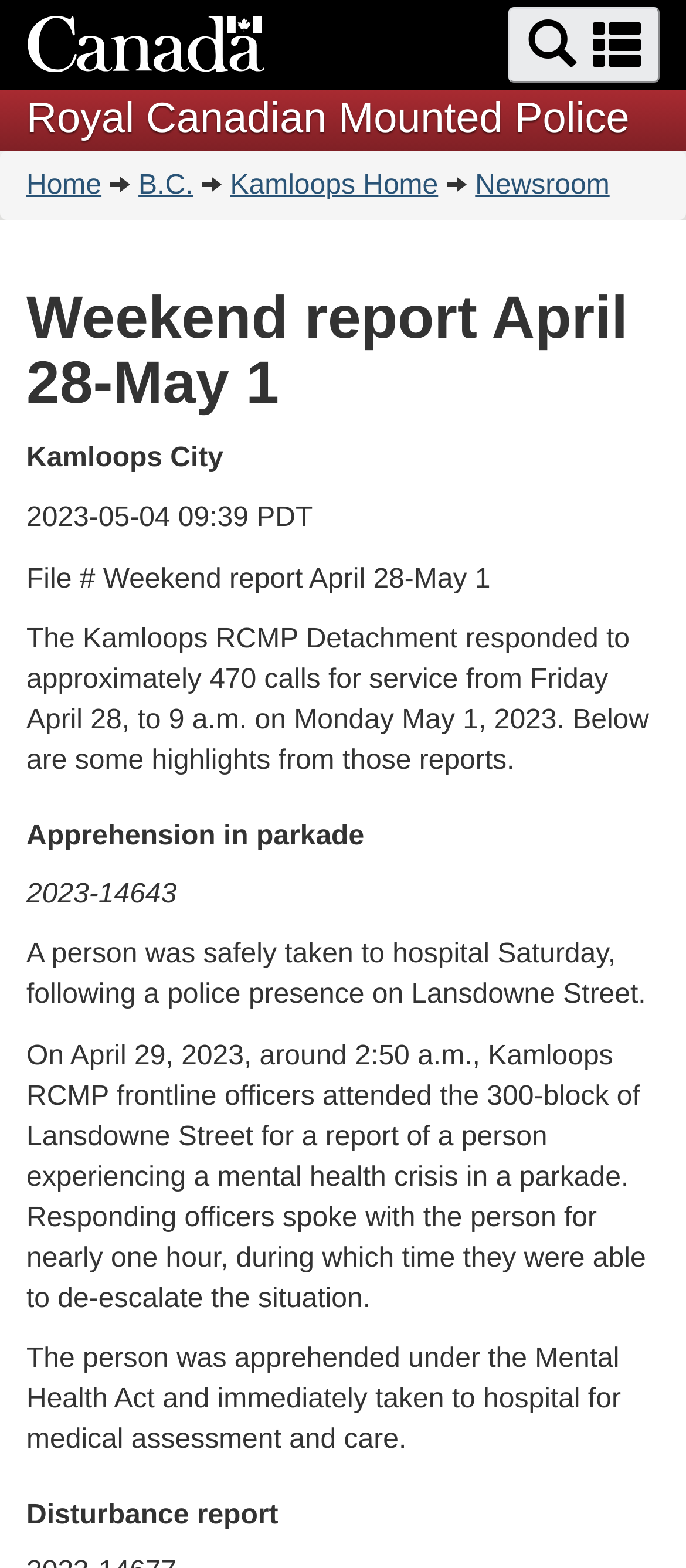Given the element description, predict the bounding box coordinates in the format (top-left x, top-left y, bottom-right x, bottom-right y). Make sure all values are between 0 and 1. Here is the element description: Home

[0.038, 0.108, 0.148, 0.128]